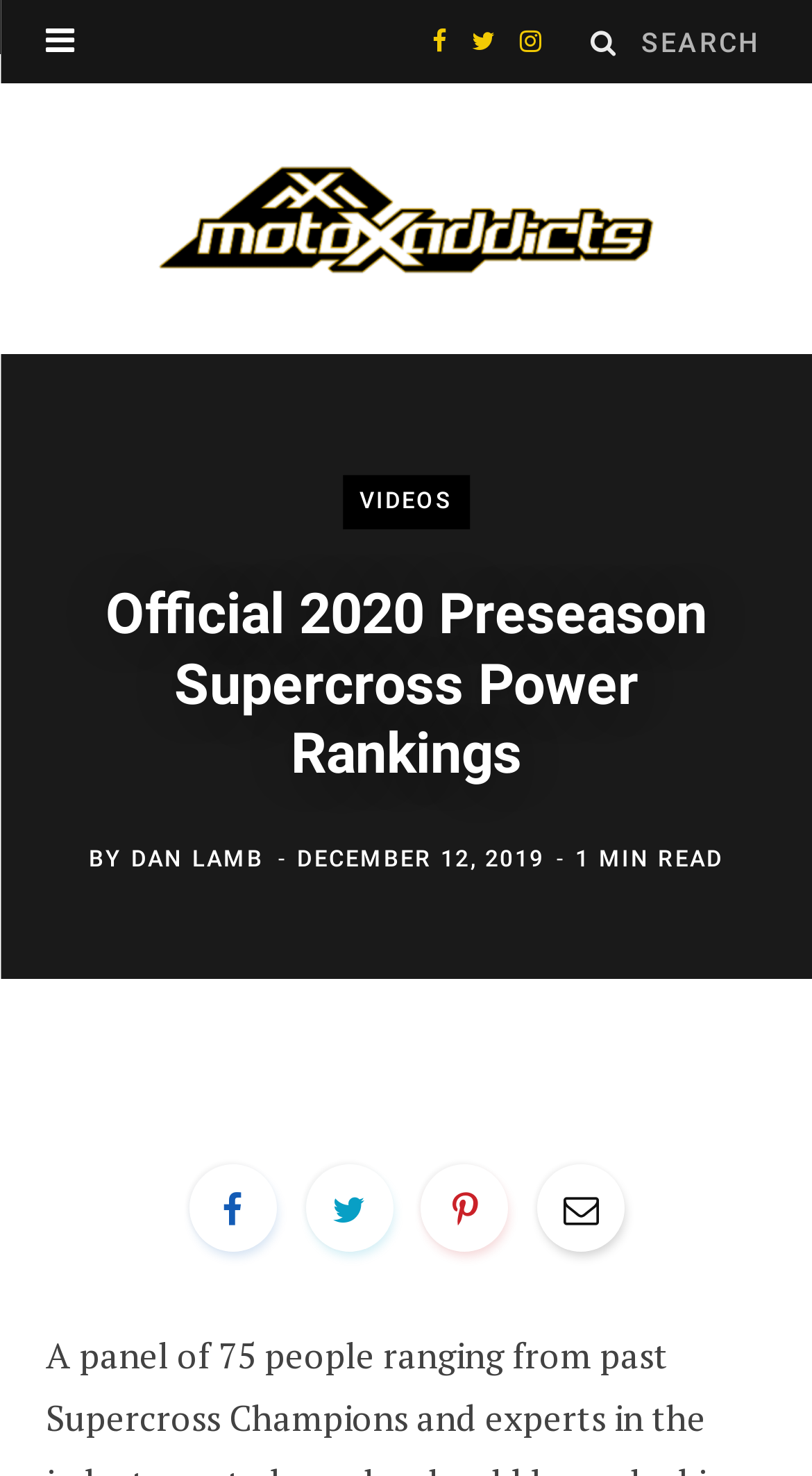What is the author of the article?
Look at the image and construct a detailed response to the question.

The author of the article is 'DAN LAMB', which is indicated by the link text 'DAN LAMB' located below the main heading, as shown by the bounding box coordinates [0.161, 0.573, 0.325, 0.592] and the OCR text 'DAN LAMB'.